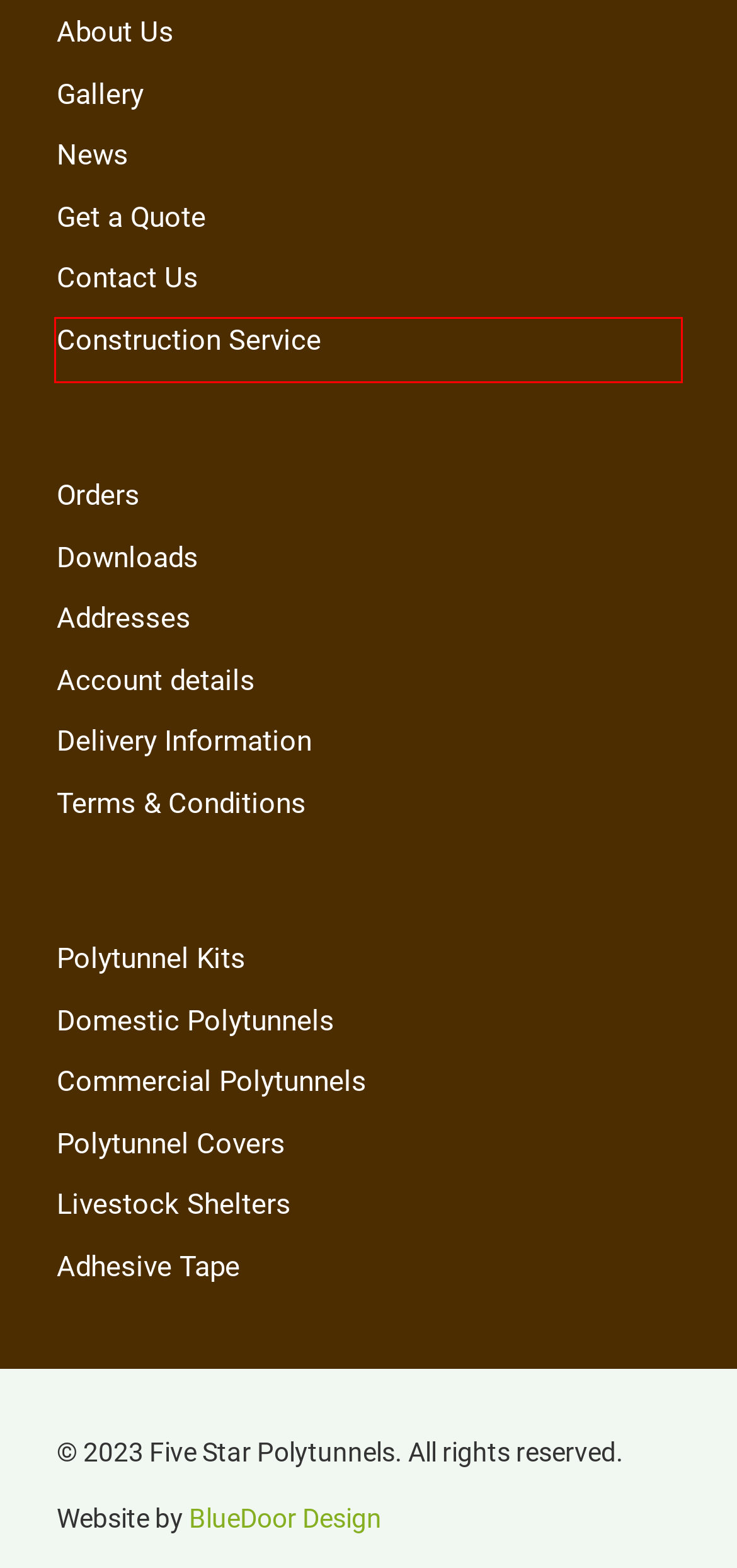Given a webpage screenshot featuring a red rectangle around a UI element, please determine the best description for the new webpage that appears after the element within the bounding box is clicked. The options are:
A. Get a Quote - Five Star Polytunnels
B. Web Design & Hosting Services | SEO Company Northampton UK
C. Livestock Shelters Archives - Five Star Polytunnels
D. Commercial Polytunnels - Five Star Polytunnels
E. Domestic Polytunnels - Five Star Polytunnels
F. Gallery - Five Star Polytunnels
G. Terms & Conditions - Five Star Polytunnels
H. Construction Service - Five Star Polytunnels

H